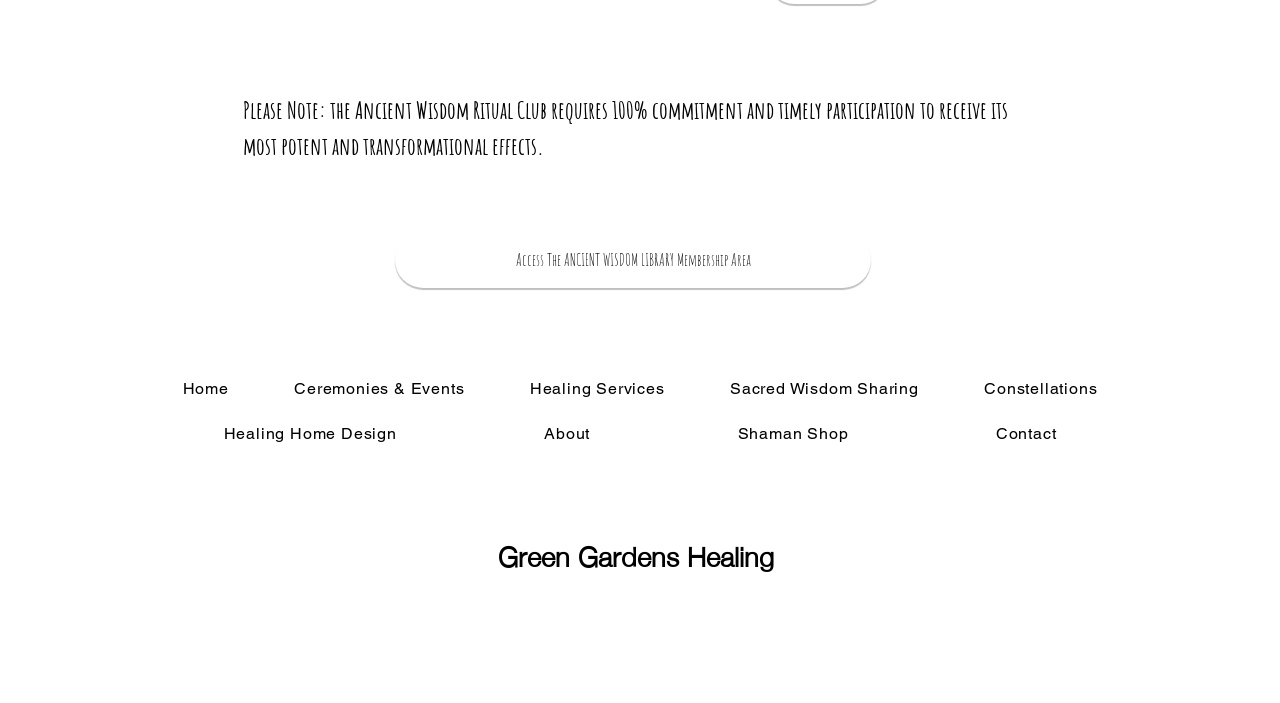Extract the bounding box for the UI element that matches this description: "Rehearsals".

None